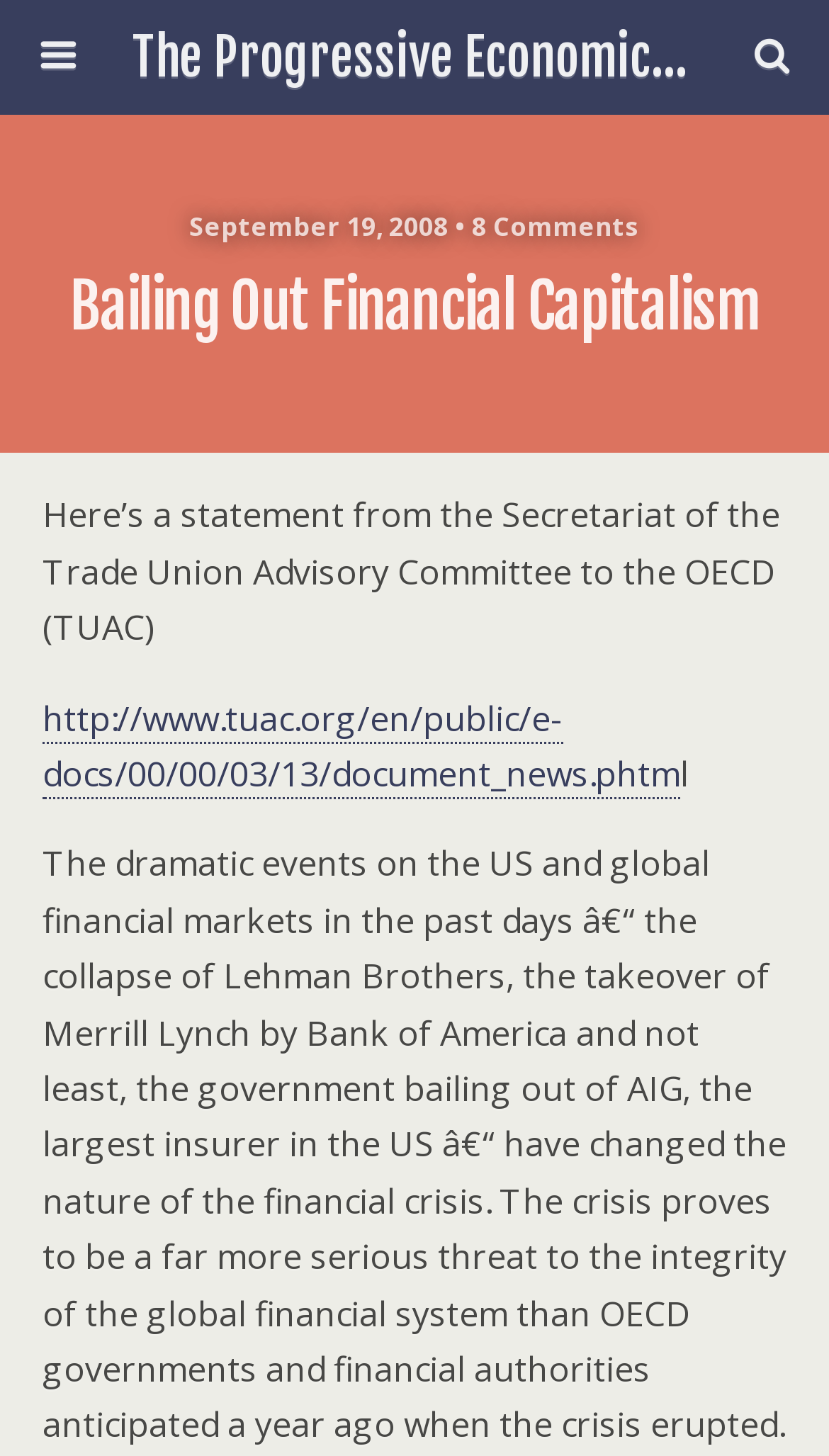How many comments are there on the post?
Please provide a single word or phrase as your answer based on the screenshot.

8